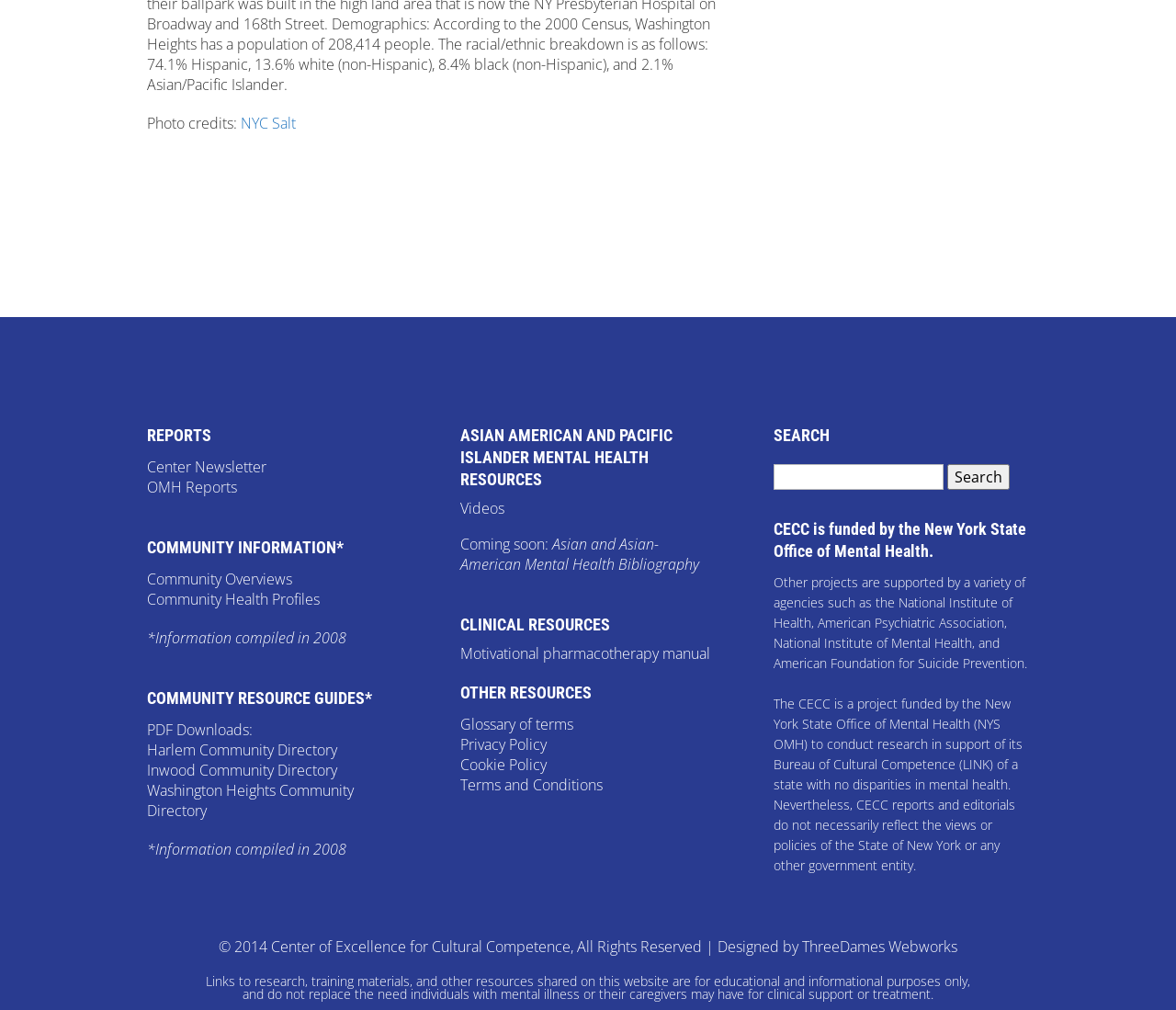Identify the bounding box of the UI component described as: "Videos".

[0.391, 0.493, 0.429, 0.513]